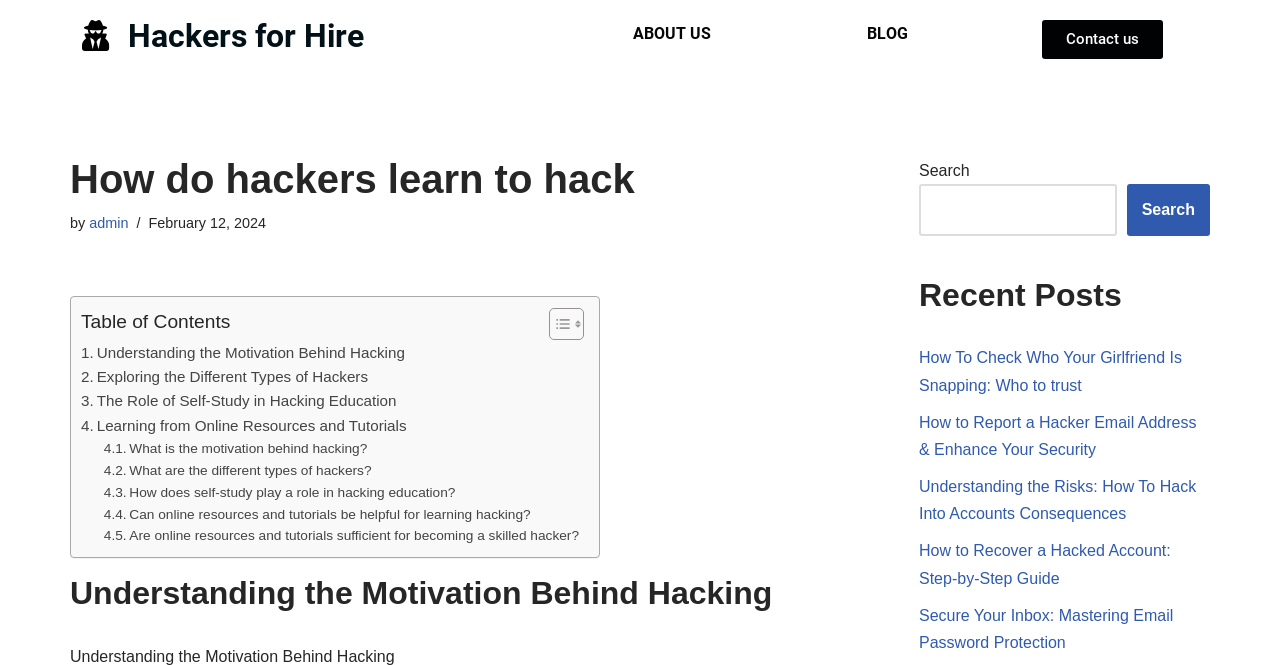Select the bounding box coordinates of the element I need to click to carry out the following instruction: "Explore 'Understanding the Motivation Behind Hacking'".

[0.063, 0.512, 0.316, 0.549]